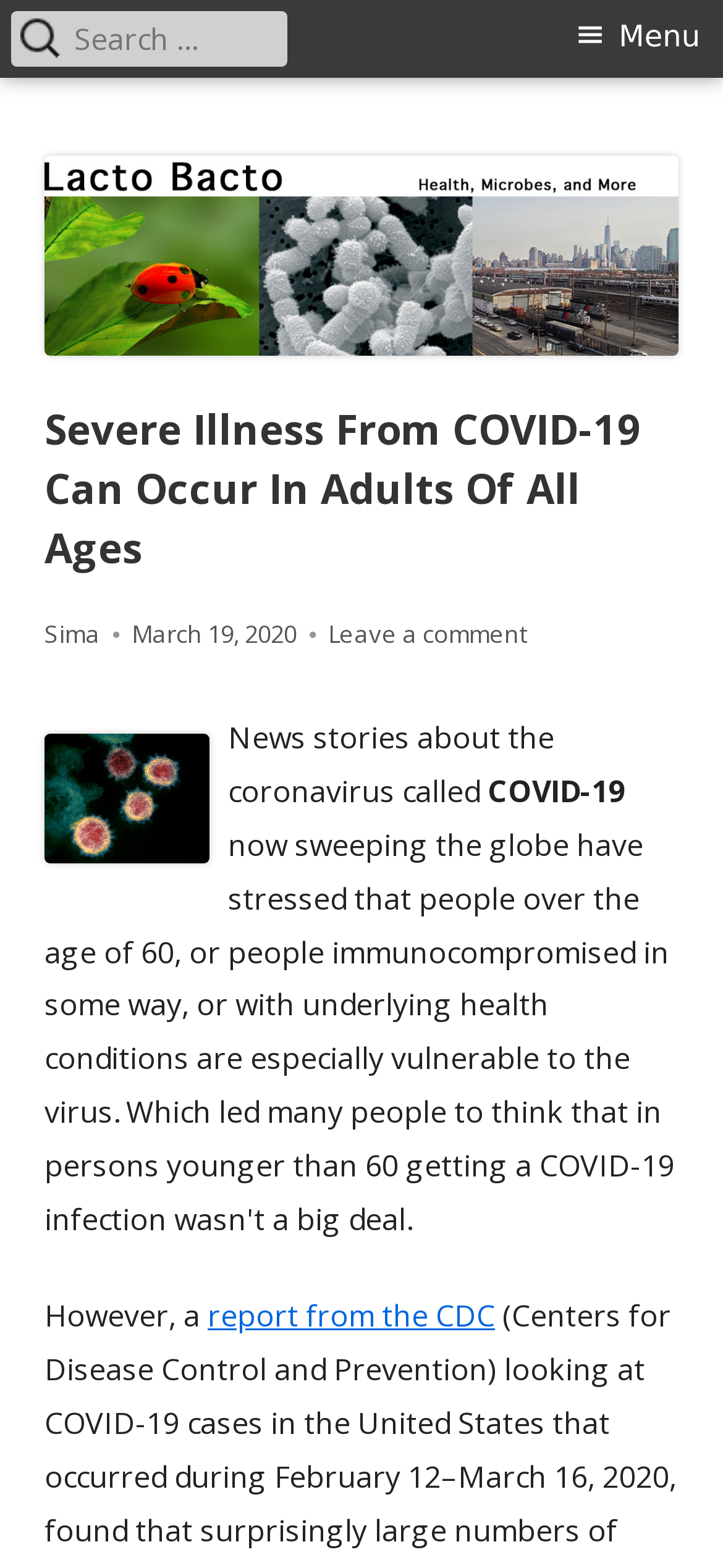Based on the element description, predict the bounding box coordinates (top-left x, top-left y, bottom-right x, bottom-right y) for the UI element in the screenshot: Lacto Bacto

[0.062, 0.071, 0.418, 0.107]